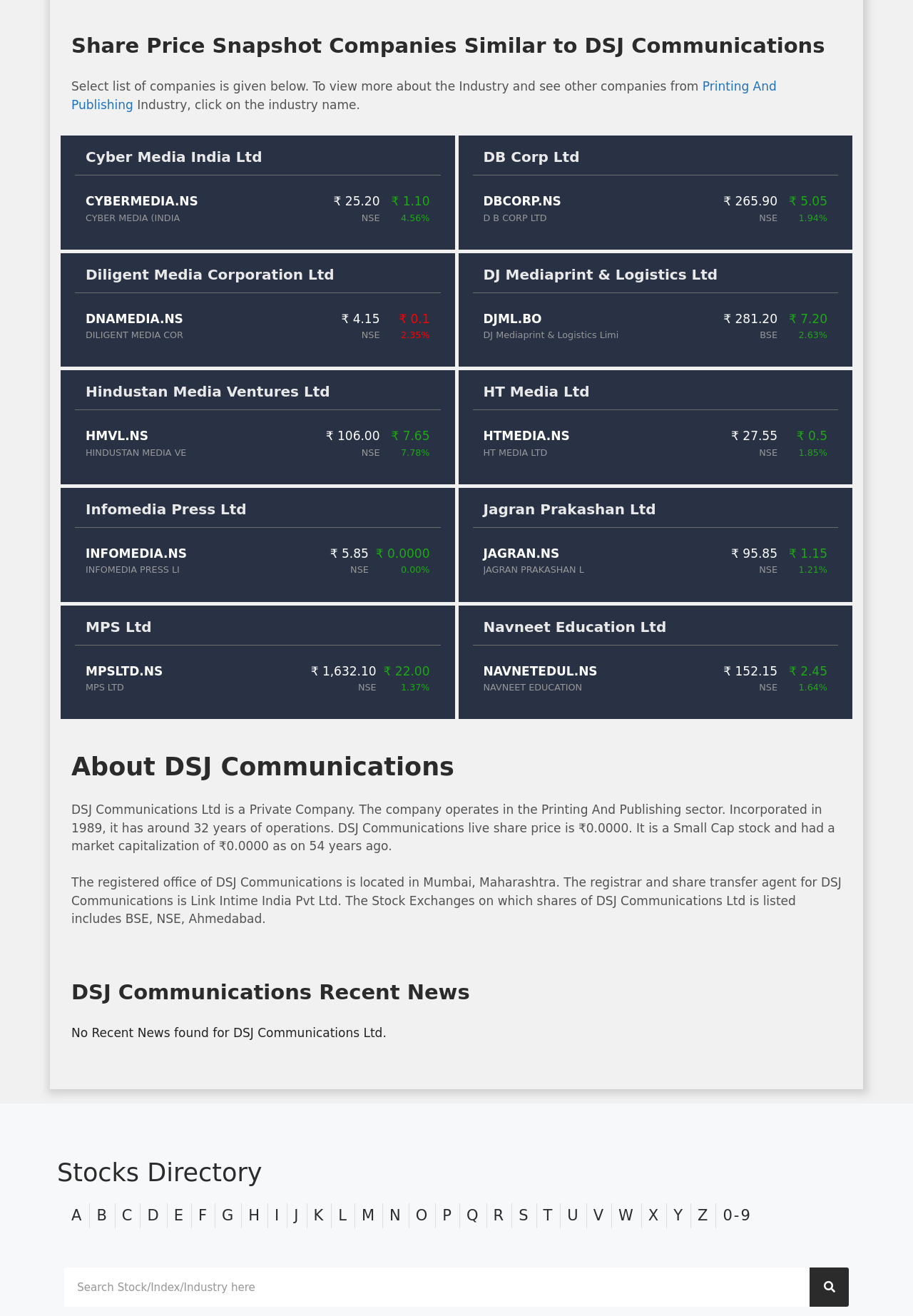How many companies are listed on this page?
From the screenshot, provide a brief answer in one word or phrase.

9